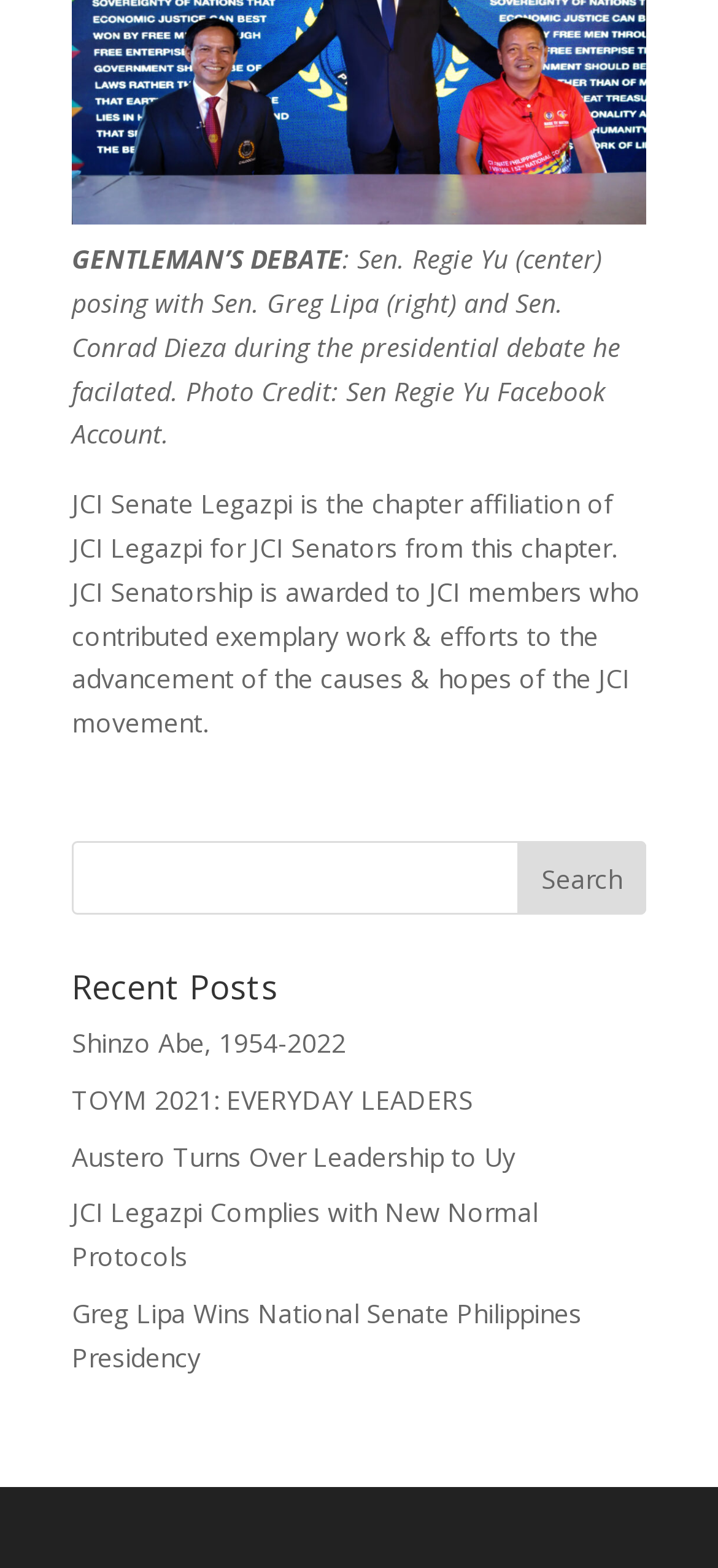Determine the bounding box coordinates for the UI element with the following description: "name="s"". The coordinates should be four float numbers between 0 and 1, represented as [left, top, right, bottom].

[0.1, 0.536, 0.9, 0.583]